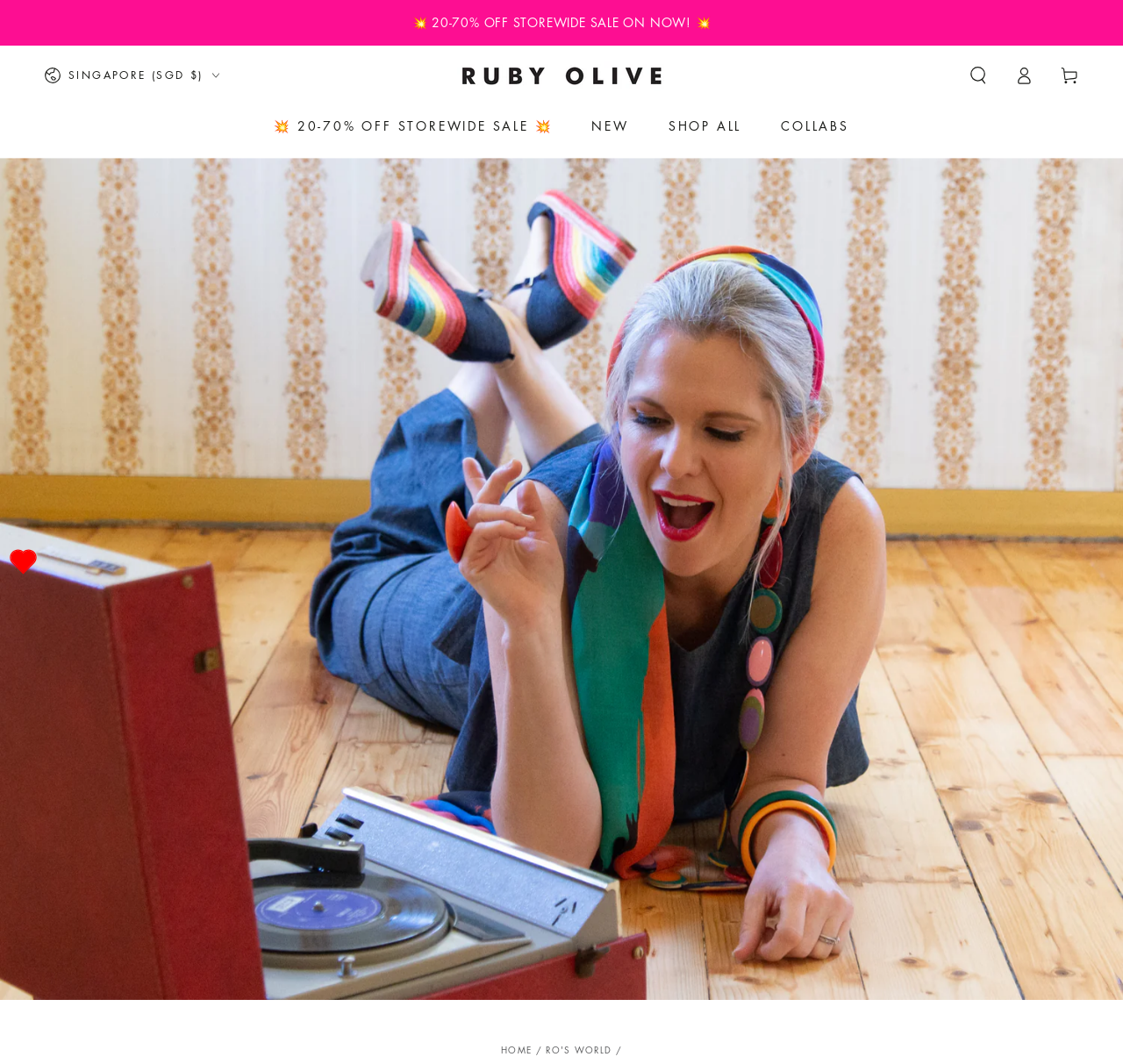Identify the bounding box for the described UI element. Provide the coordinates in (top-left x, top-left y, bottom-right x, bottom-right y) format with values ranging from 0 to 1: Singapore (SGD $)

[0.039, 0.053, 0.195, 0.089]